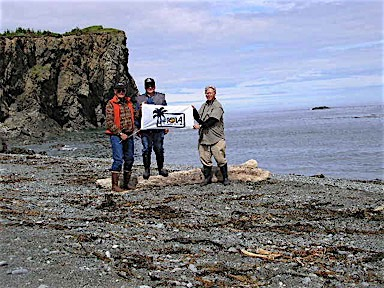What is the setting of the image?
Answer the question using a single word or phrase, according to the image.

coastal landscape